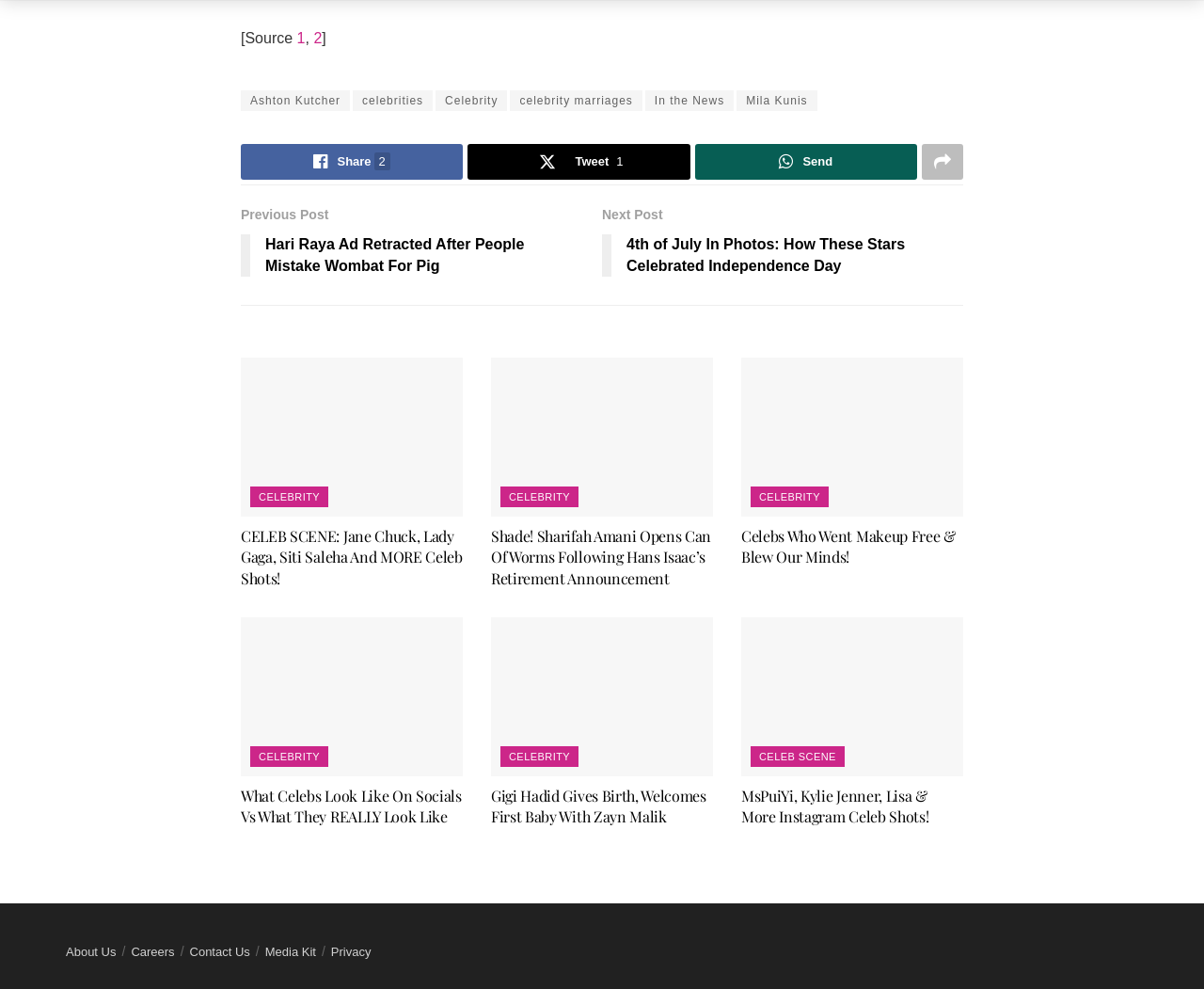What is the topic of the first article?
Please look at the screenshot and answer in one word or a short phrase.

Celebrities